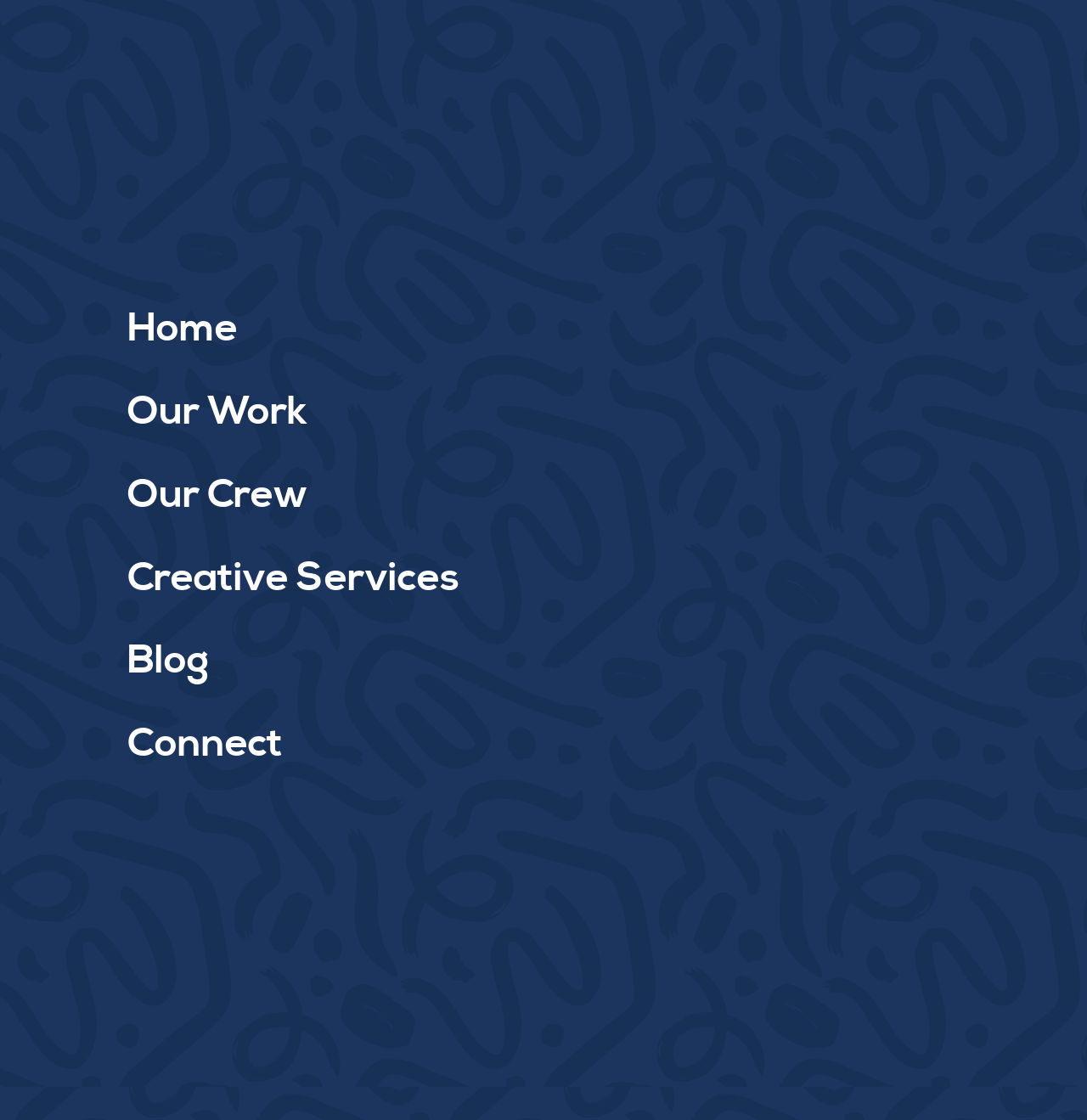Identify the bounding box coordinates for the element you need to click to achieve the following task: "Click the 'Home' link". Provide the bounding box coordinates as four float numbers between 0 and 1, in the form [left, top, right, bottom].

[0.109, 0.273, 0.234, 0.315]